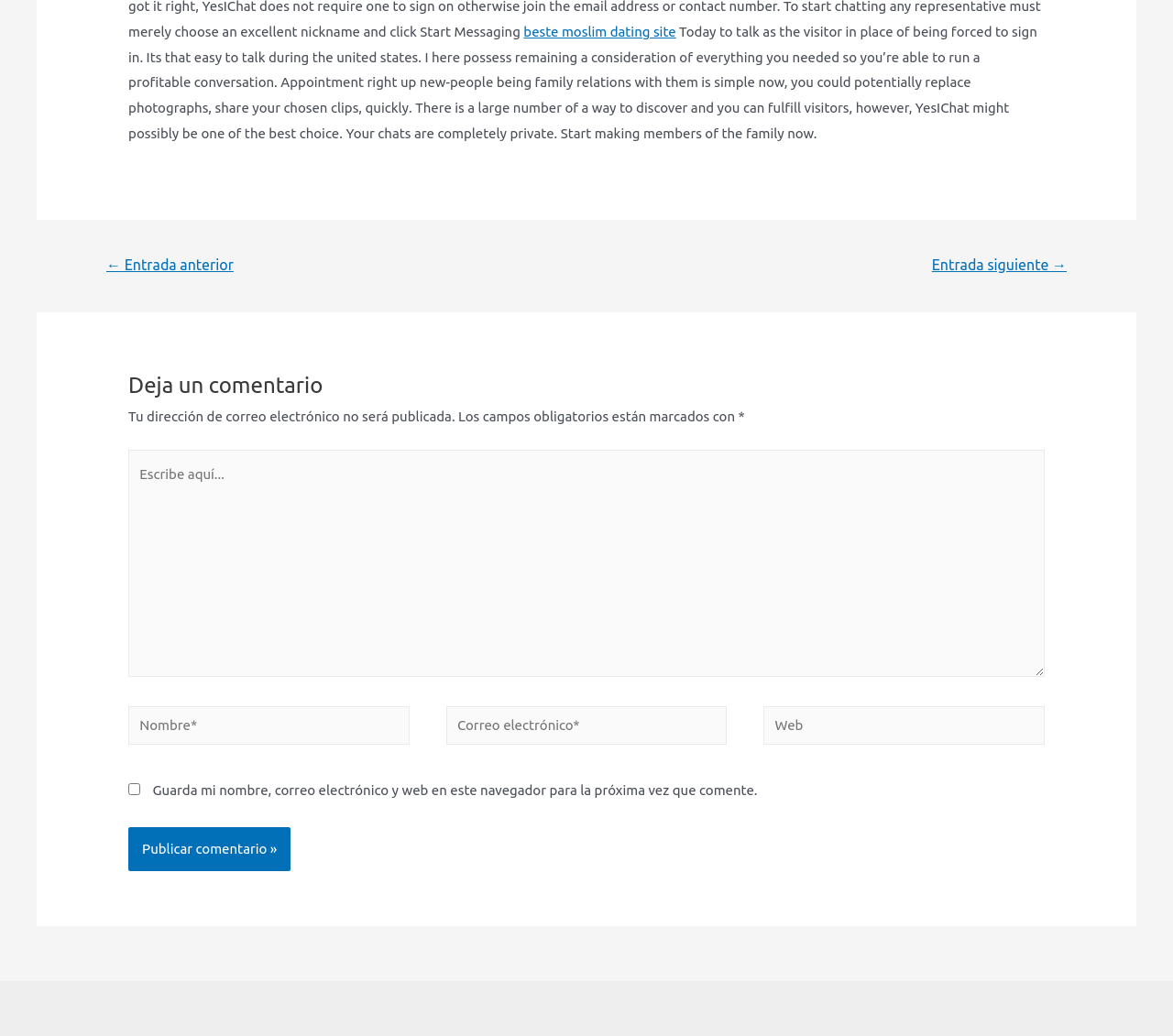Identify the bounding box coordinates of the specific part of the webpage to click to complete this instruction: "Enter your name in the required field".

[0.109, 0.682, 0.349, 0.718]